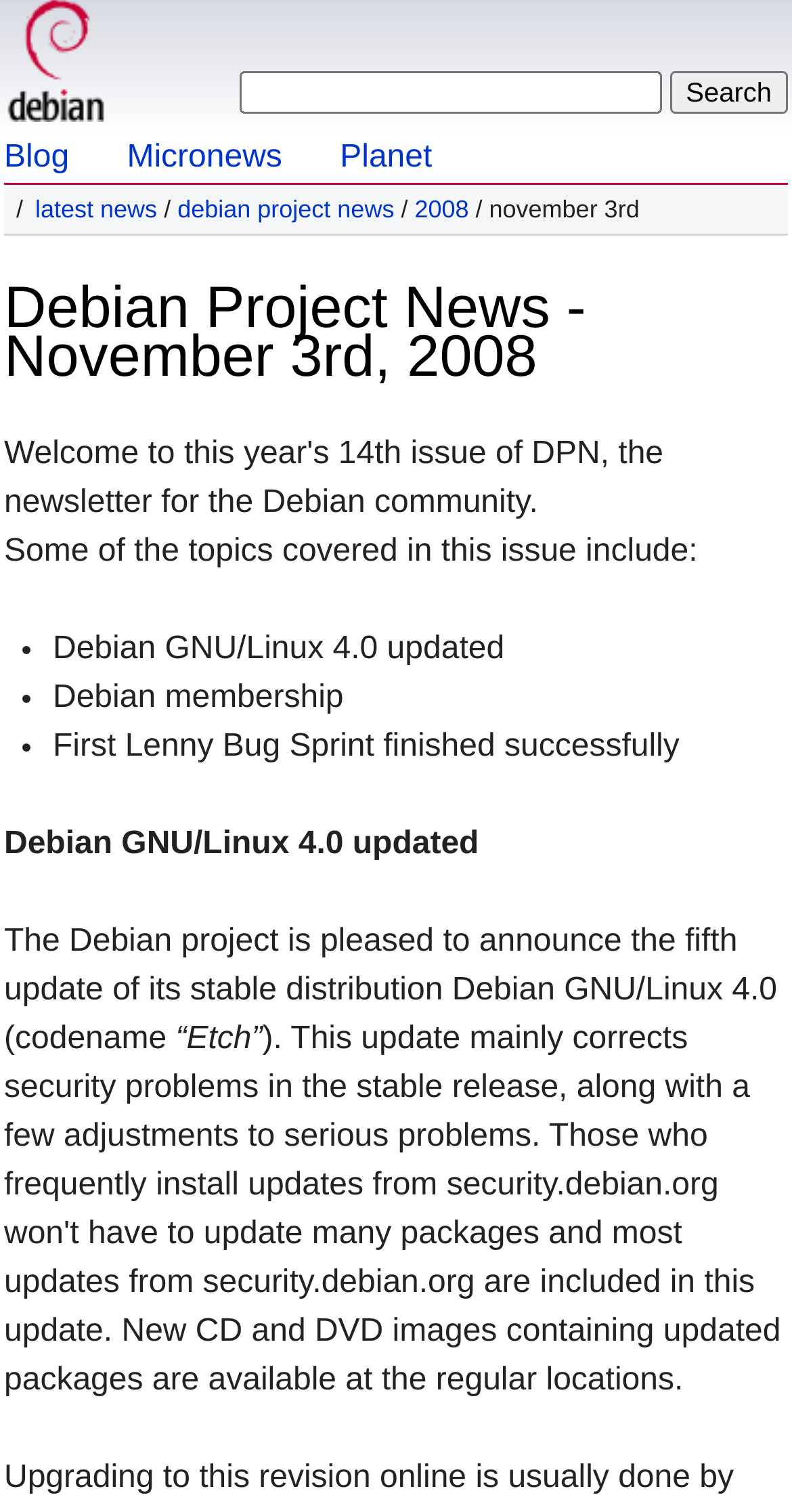Summarize the webpage in an elaborate manner.

The webpage is about the Debian Project News, specifically the November 3rd, 2008 issue. At the top left, there is a link to the Debian website. Next to it, there is a search box with a "Search" button on the right. Below these elements, there are several links to other sections of the website, including "Blog", "Micronews", and "Planet".

The main content of the page starts with a heading that repeats the title "Debian Project News - November 3rd, 2008". Below the heading, there is a brief introduction to the topics covered in this issue. The introduction is followed by a list of bullet points, each describing a news article. The list includes topics such as "Debian GNU/Linux 4.0 updated", "Debian membership", and "First Lenny Bug Sprint finished successfully".

Below the list, there is a more detailed article about the update of Debian GNU/Linux 4.0, also known as "Etch". The article provides more information about the update, including its codename.